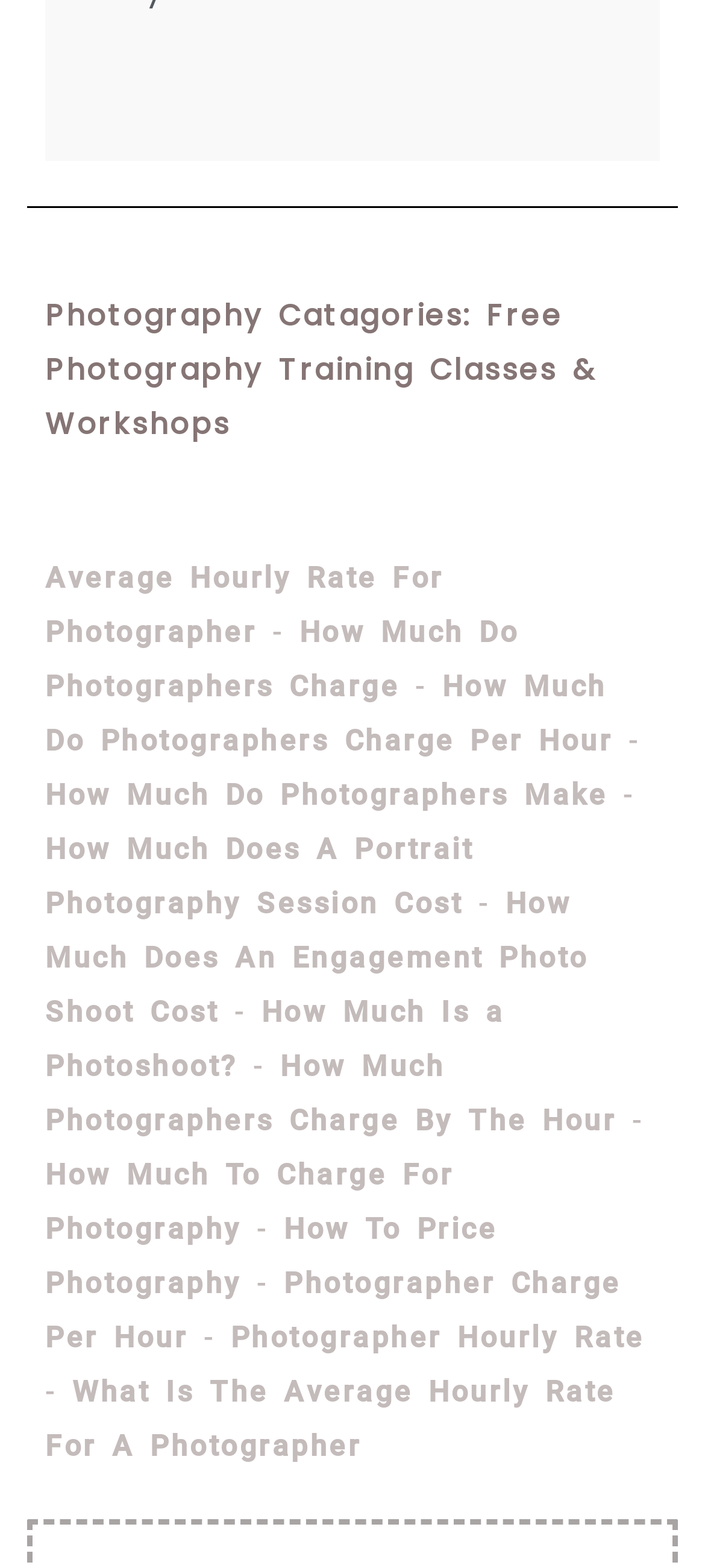Identify the bounding box coordinates of the element to click to follow this instruction: 'View free photography training classes and workshops'. Ensure the coordinates are four float values between 0 and 1, provided as [left, top, right, bottom].

[0.064, 0.188, 0.846, 0.284]